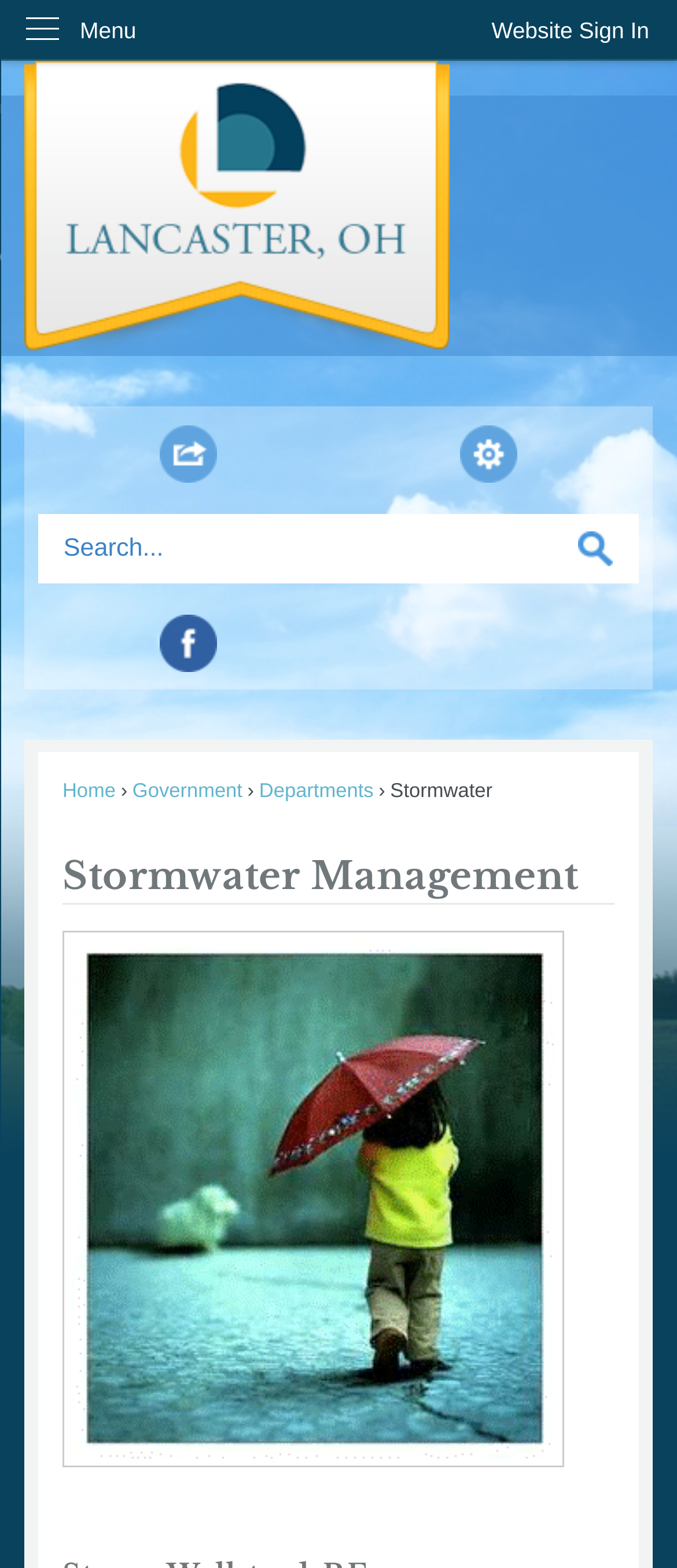Locate the bounding box coordinates of the area that needs to be clicked to fulfill the following instruction: "Click on send request". The coordinates should be in the format of four float numbers between 0 and 1, namely [left, top, right, bottom].

None